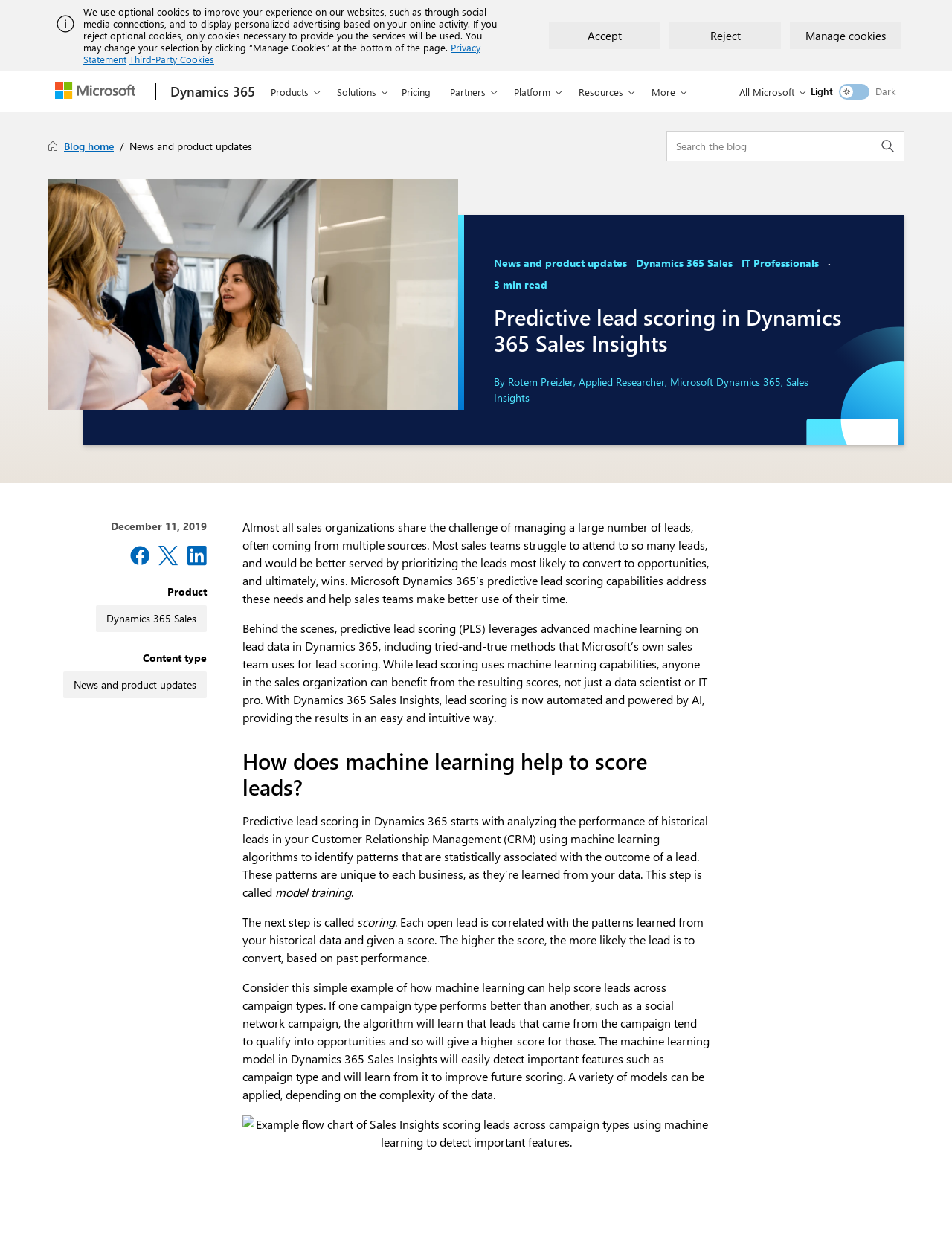Could you find the bounding box coordinates of the clickable area to complete this instruction: "Search the site"?

[0.7, 0.105, 0.95, 0.129]